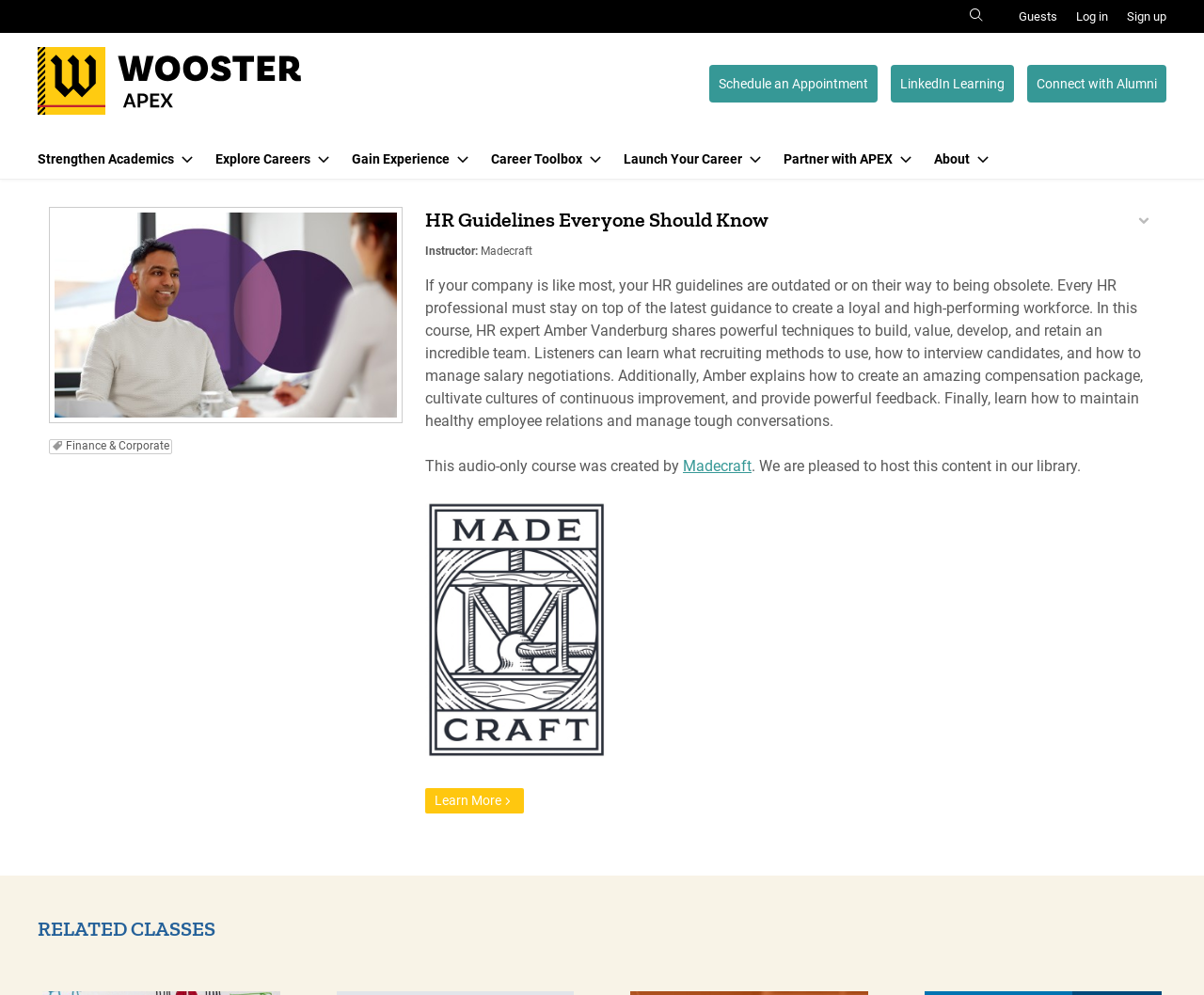Determine the coordinates of the bounding box for the clickable area needed to execute this instruction: "Log in to the account".

[0.894, 0.0, 0.92, 0.033]